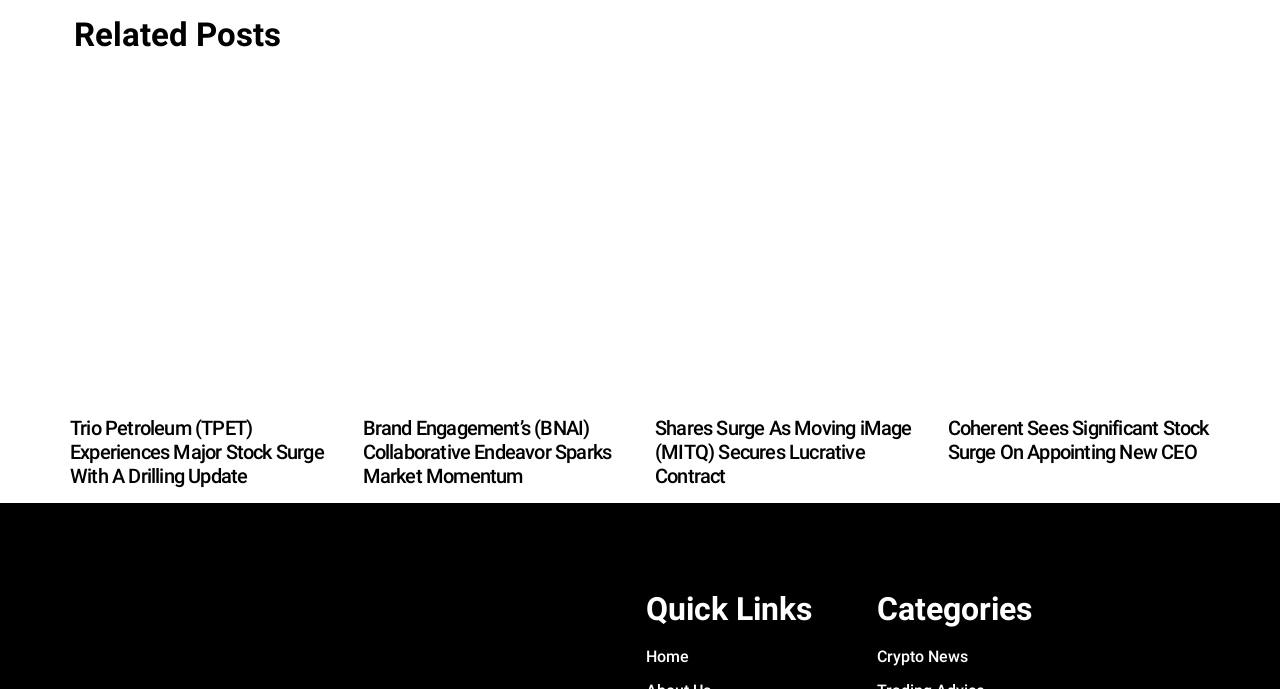Locate the bounding box coordinates for the element described below: "Home". The coordinates must be four float values between 0 and 1, formatted as [left, top, right, bottom].

[0.504, 0.936, 0.654, 0.971]